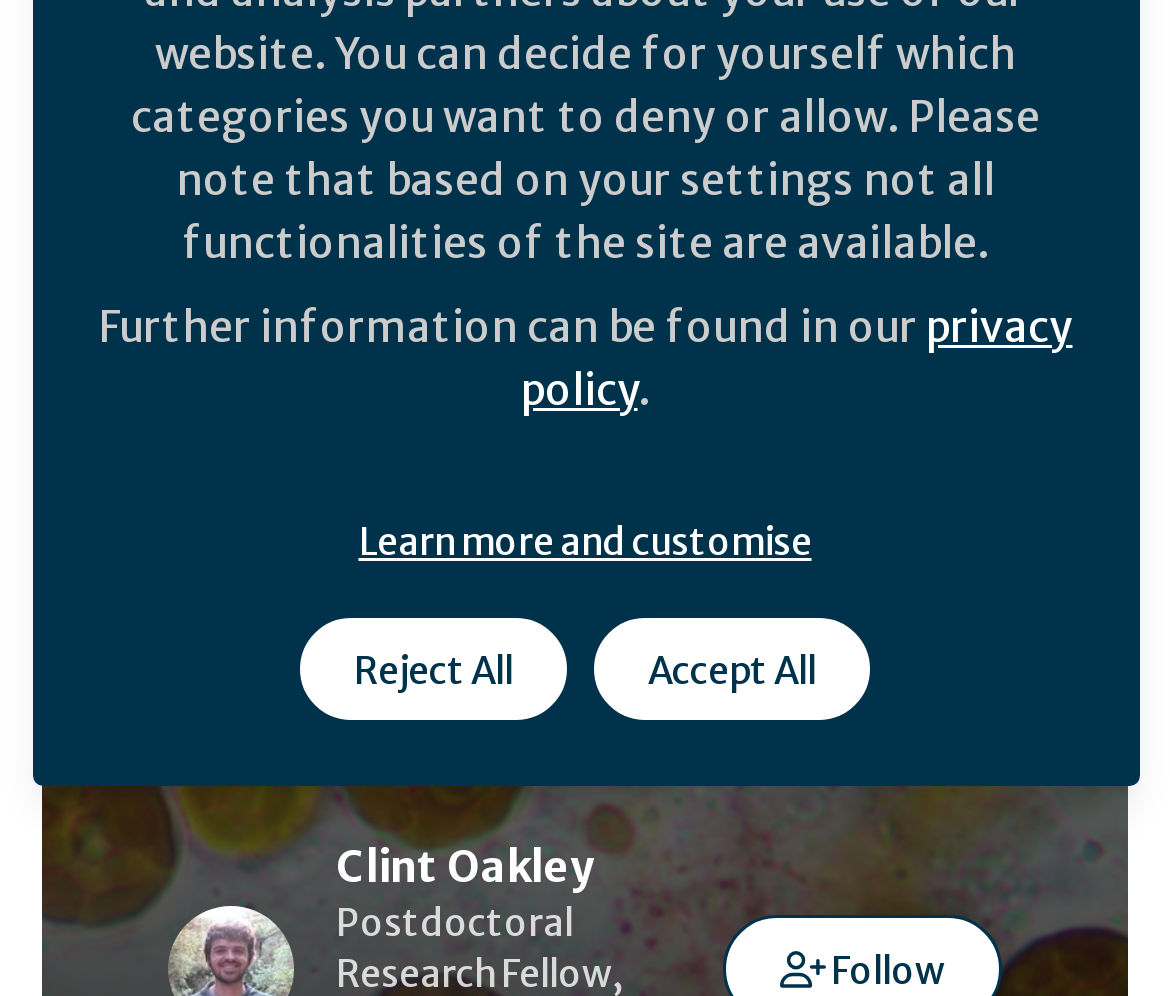Given the element description Accept All, specify the bounding box coordinates of the corresponding UI element in the format (top-left x, top-left y, bottom-right x, bottom-right y). All values must be between 0 and 1.

[0.505, 0.617, 0.746, 0.726]